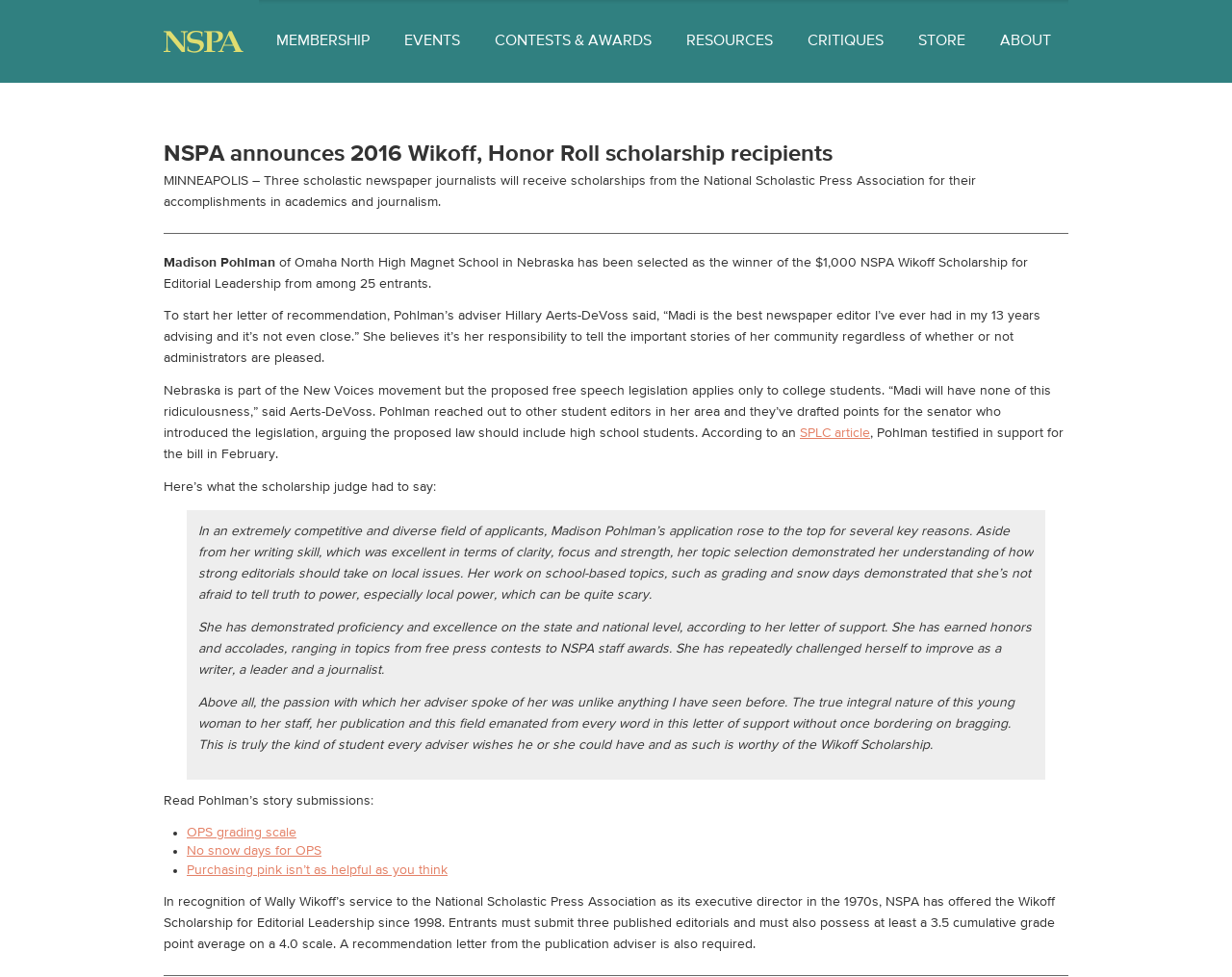Based on the element description Membership, identify the bounding box coordinates for the UI element. The coordinates should be in the format (top-left x, top-left y, bottom-right x, bottom-right y) and within the 0 to 1 range.

[0.21, 0.0, 0.314, 0.085]